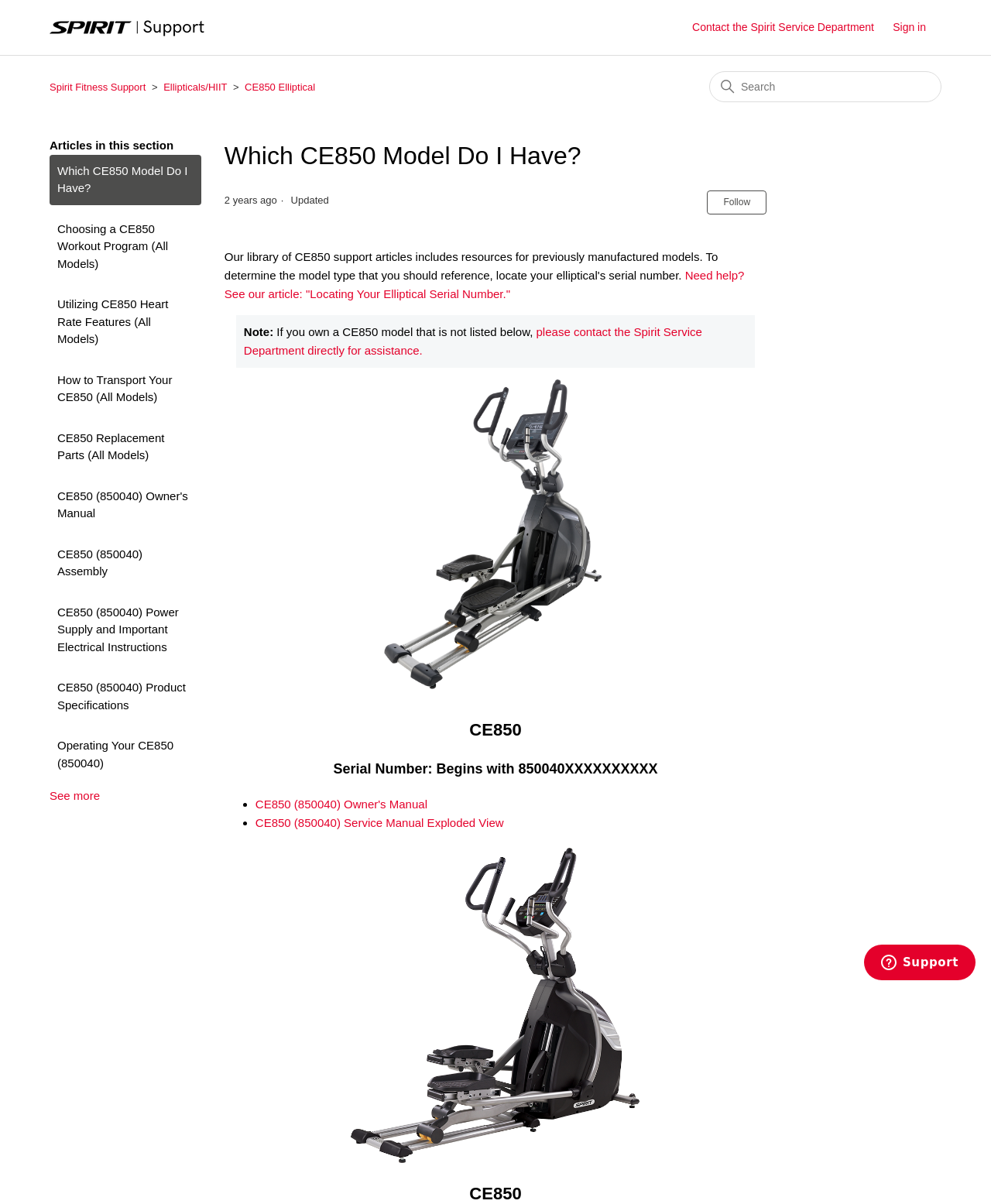Identify the bounding box of the UI component described as: "CE850 (850040) Assembly".

[0.05, 0.447, 0.203, 0.488]